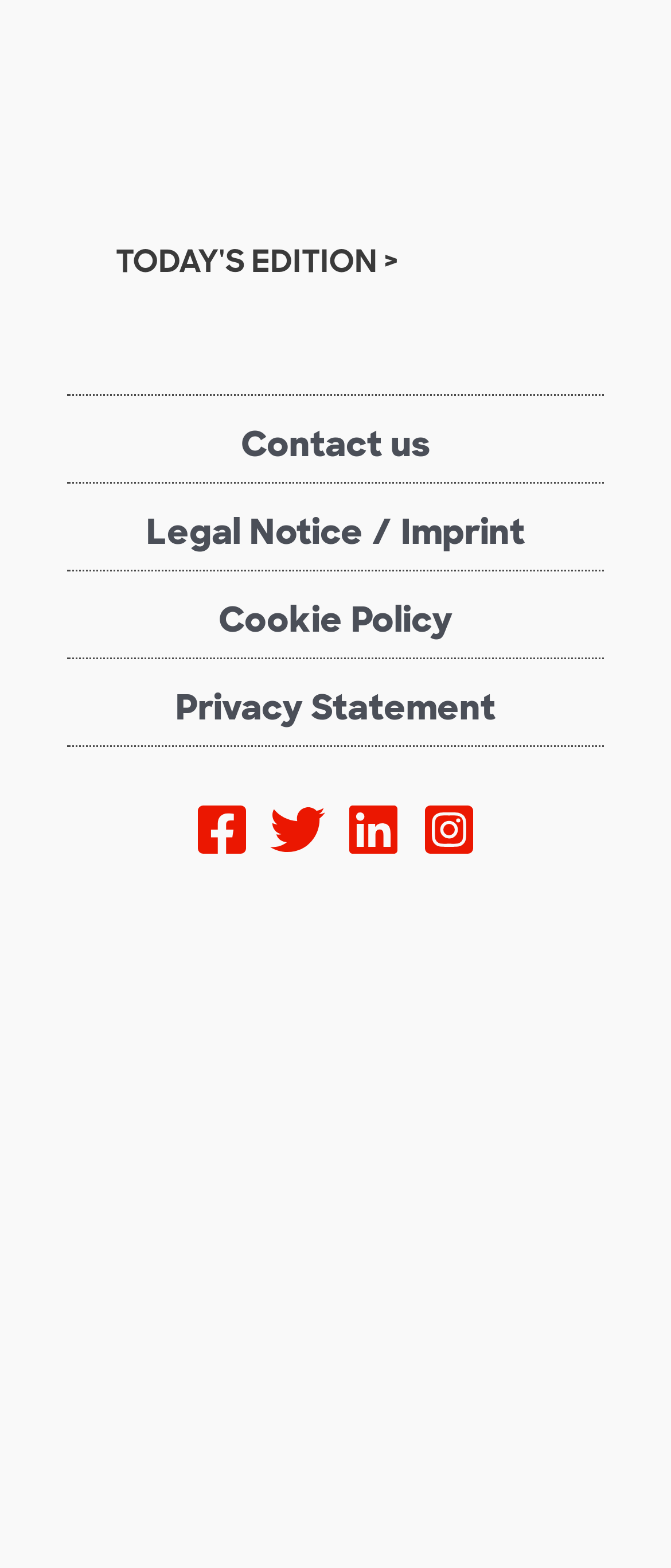Please specify the bounding box coordinates of the element that should be clicked to execute the given instruction: 'Contact us'. Ensure the coordinates are four float numbers between 0 and 1, expressed as [left, top, right, bottom].

[0.359, 0.259, 0.641, 0.307]